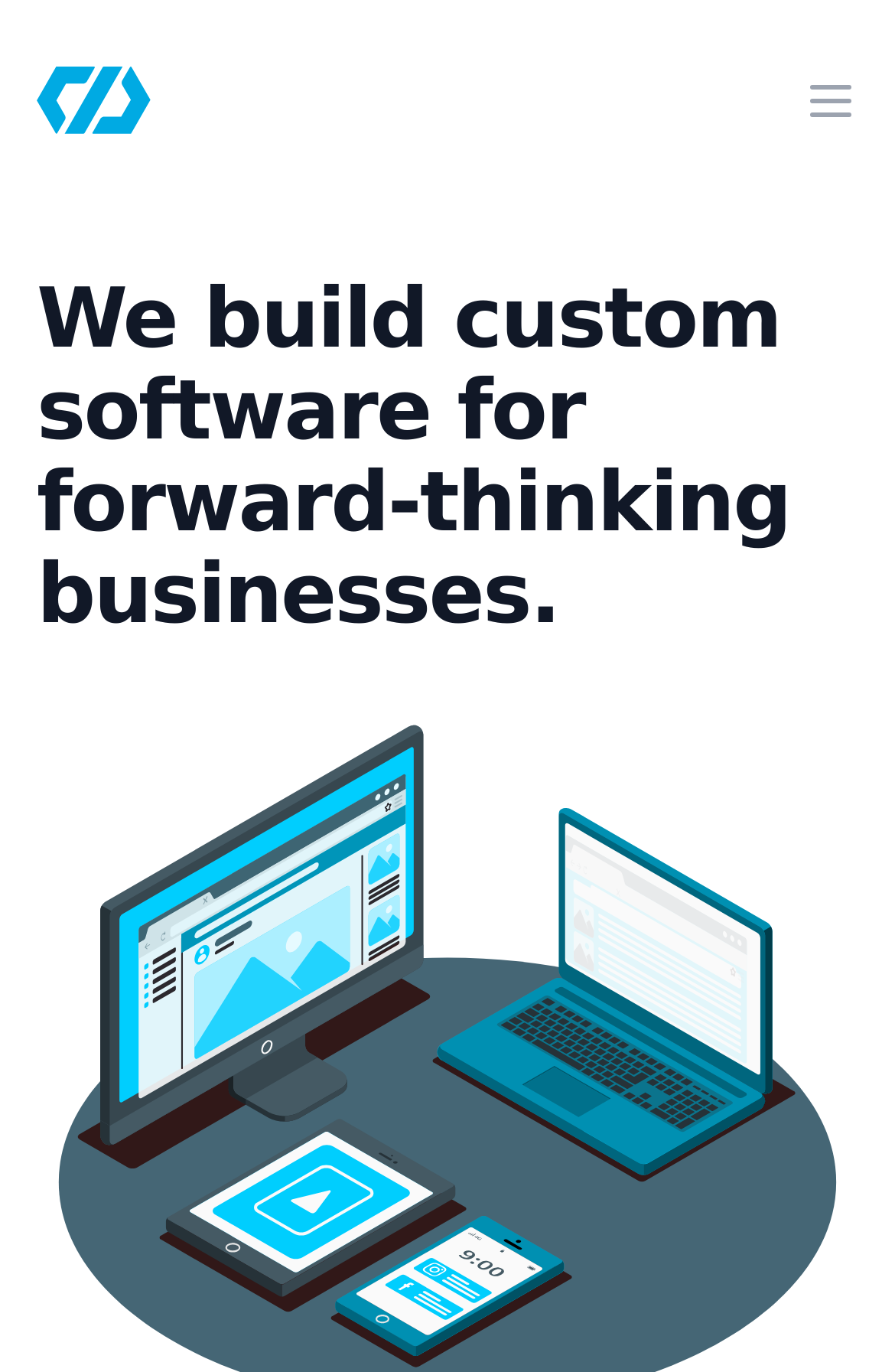Locate the primary headline on the webpage and provide its text.

We build custom software for forward-thinking businesses.